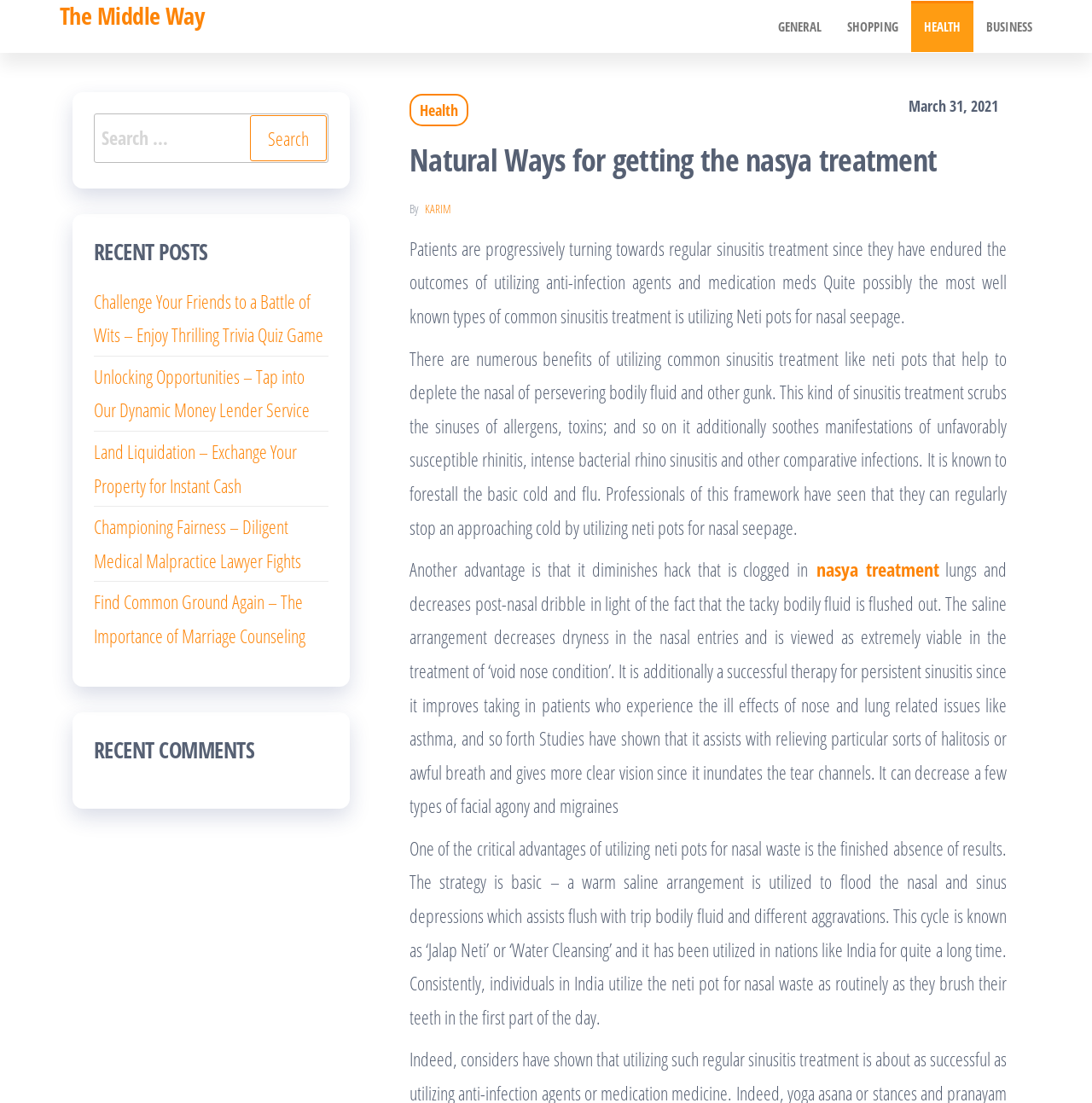Summarize the webpage with a detailed and informative caption.

The webpage is about natural ways for getting the nasya treatment, specifically discussing the benefits of using neti pots for nasal drainage. At the top, there are four links: "GENERAL", "SHOPPING", "HEALTH", and "BUSINESS", which are aligned horizontally. Below these links, there is a secondary navigation menu with a link to "Health" and a date "March 31, 2021".

The main content of the webpage is divided into several sections. The first section has a heading "Natural Ways for getting the nasya treatment" followed by a brief introduction to the topic. The author of the article, "KARIM", is mentioned below the heading.

The main article is divided into several paragraphs, which discuss the benefits of using neti pots for nasal drainage, including decongesting the nasal passages, relieving symptoms of allergic rhinitis, and preventing the common cold and flu. There is also a link to "nasya treatment" within the article.

To the right of the main content, there is a complementary section with a search bar and a button labeled "Search". Below the search bar, there is a heading "RECENT POSTS" followed by five links to different articles, including "Challenge Your Friends to a Battle of Wits – Enjoy Thrilling Trivia Quiz Game" and "Find Common Ground Again – The Importance of Marriage Counseling".

At the bottom of the webpage, there is a heading "RECENT COMMENTS", but no comments are displayed.